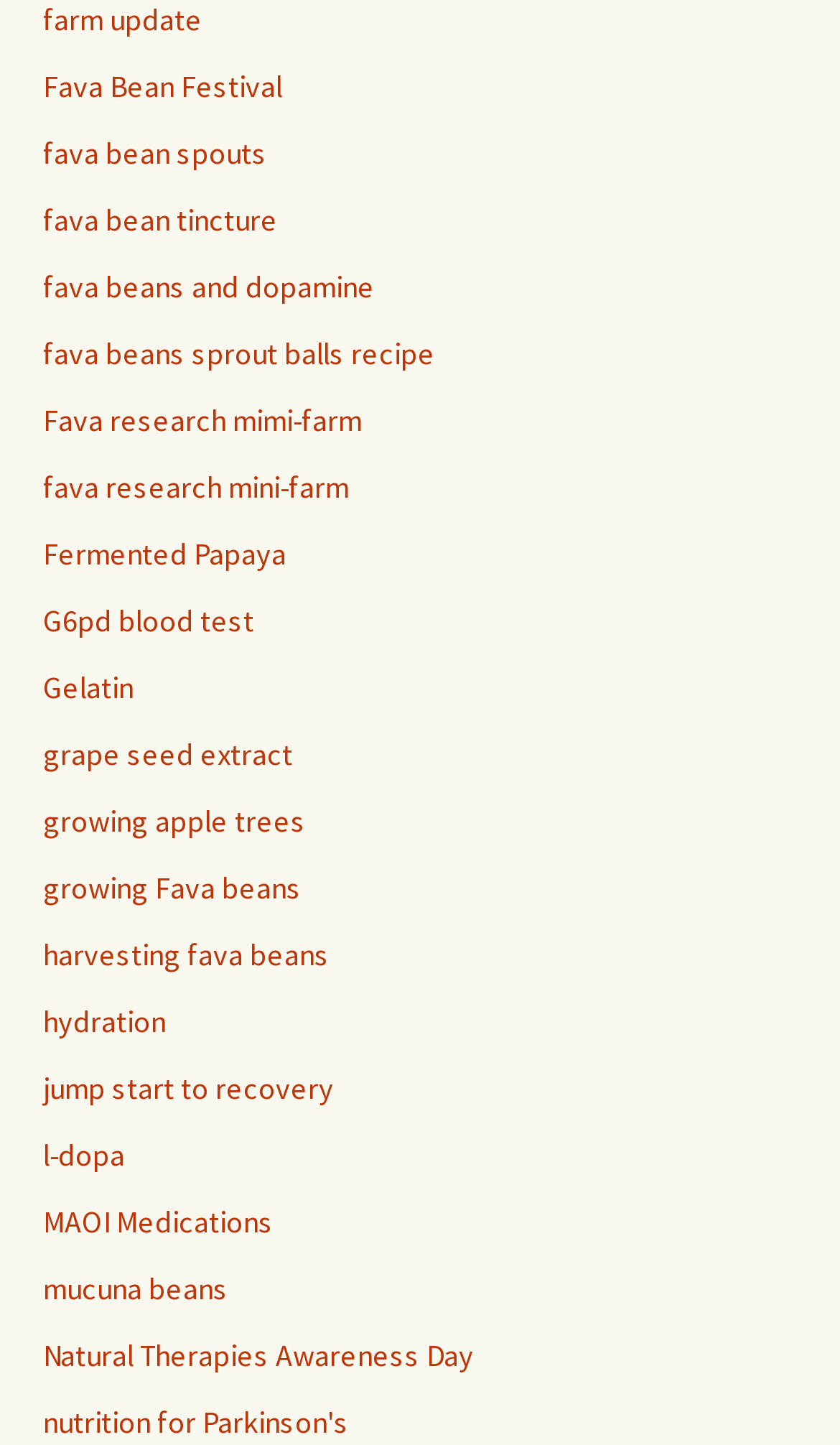Please pinpoint the bounding box coordinates for the region I should click to adhere to this instruction: "read about fava beans and dopamine".

[0.051, 0.185, 0.446, 0.212]